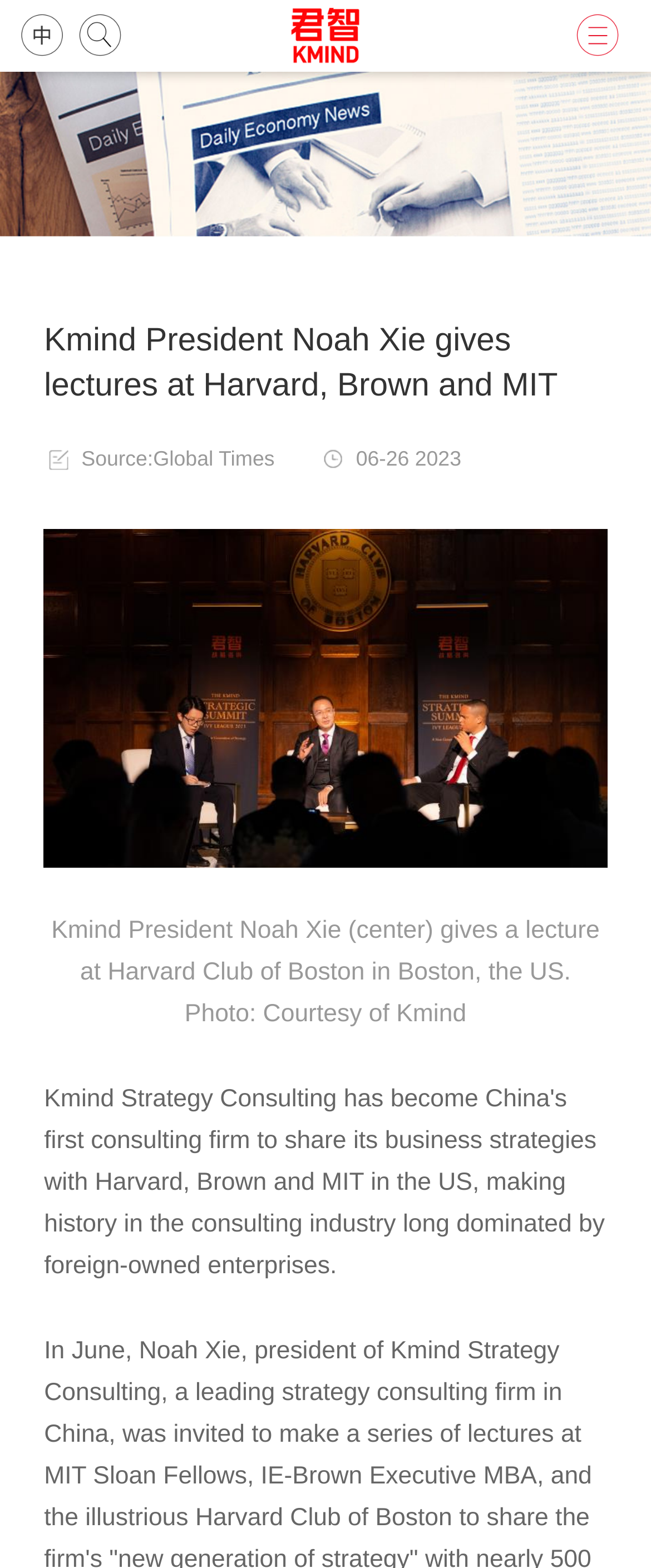What is the date of the news article?
Your answer should be a single word or phrase derived from the screenshot.

06-26 2023